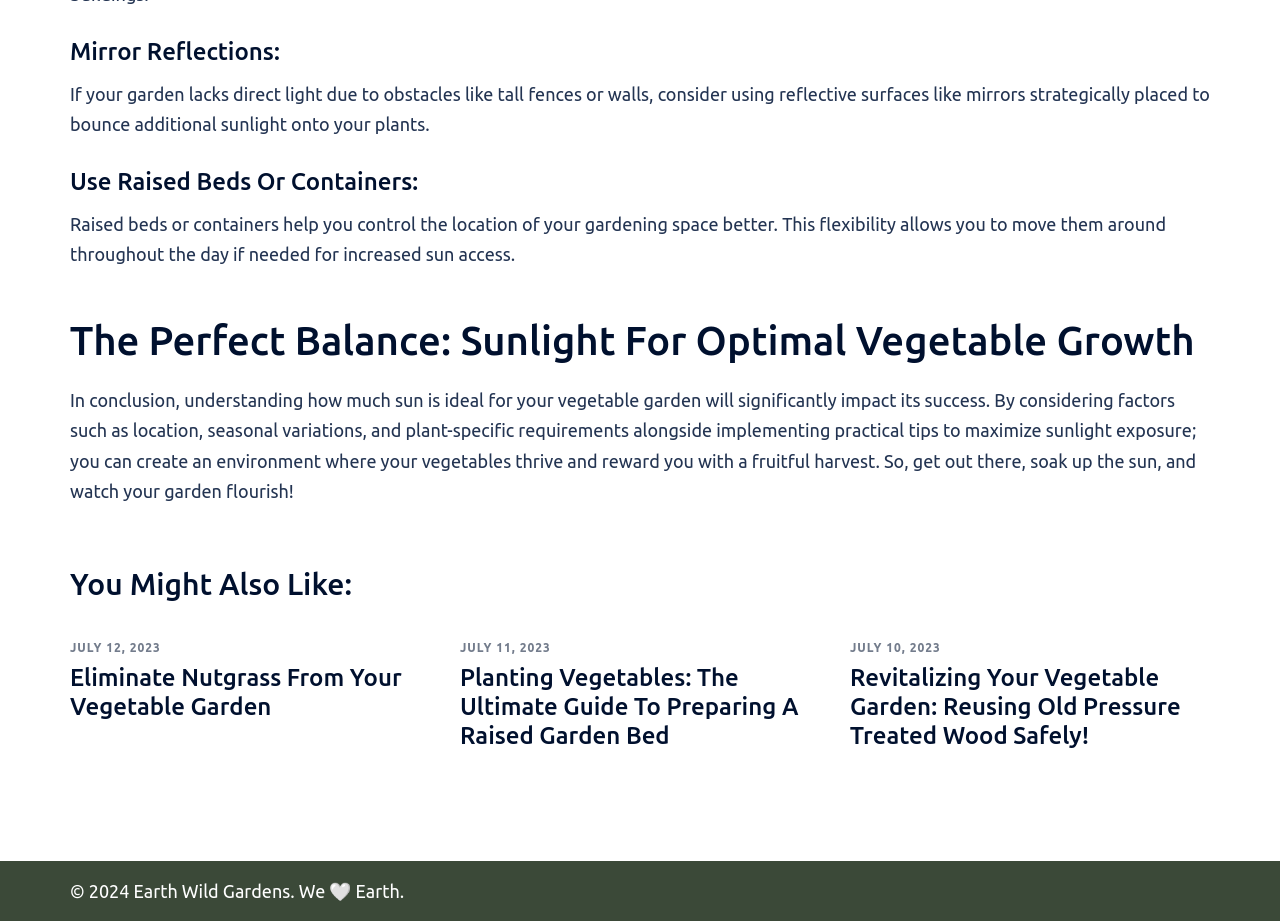What is the name of the website?
Answer the question with a single word or phrase, referring to the image.

Earth Wild Gardens